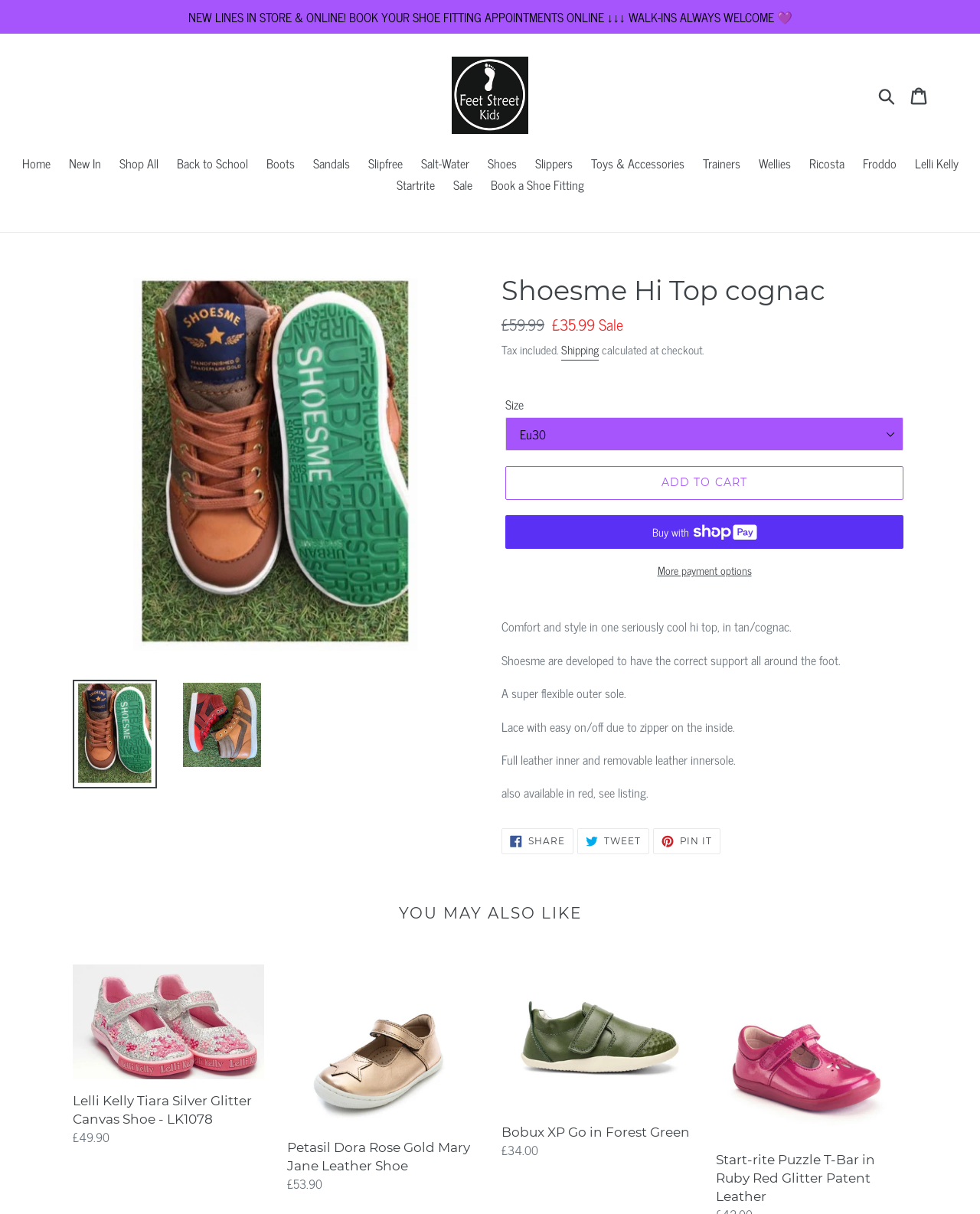Observe the image and answer the following question in detail: What is the color of the Bobux XP Go shoe?

I found the answer by looking at the link element that says 'Bobux XP Go in Forest Green' which is likely the color of the Bobux XP Go shoe.